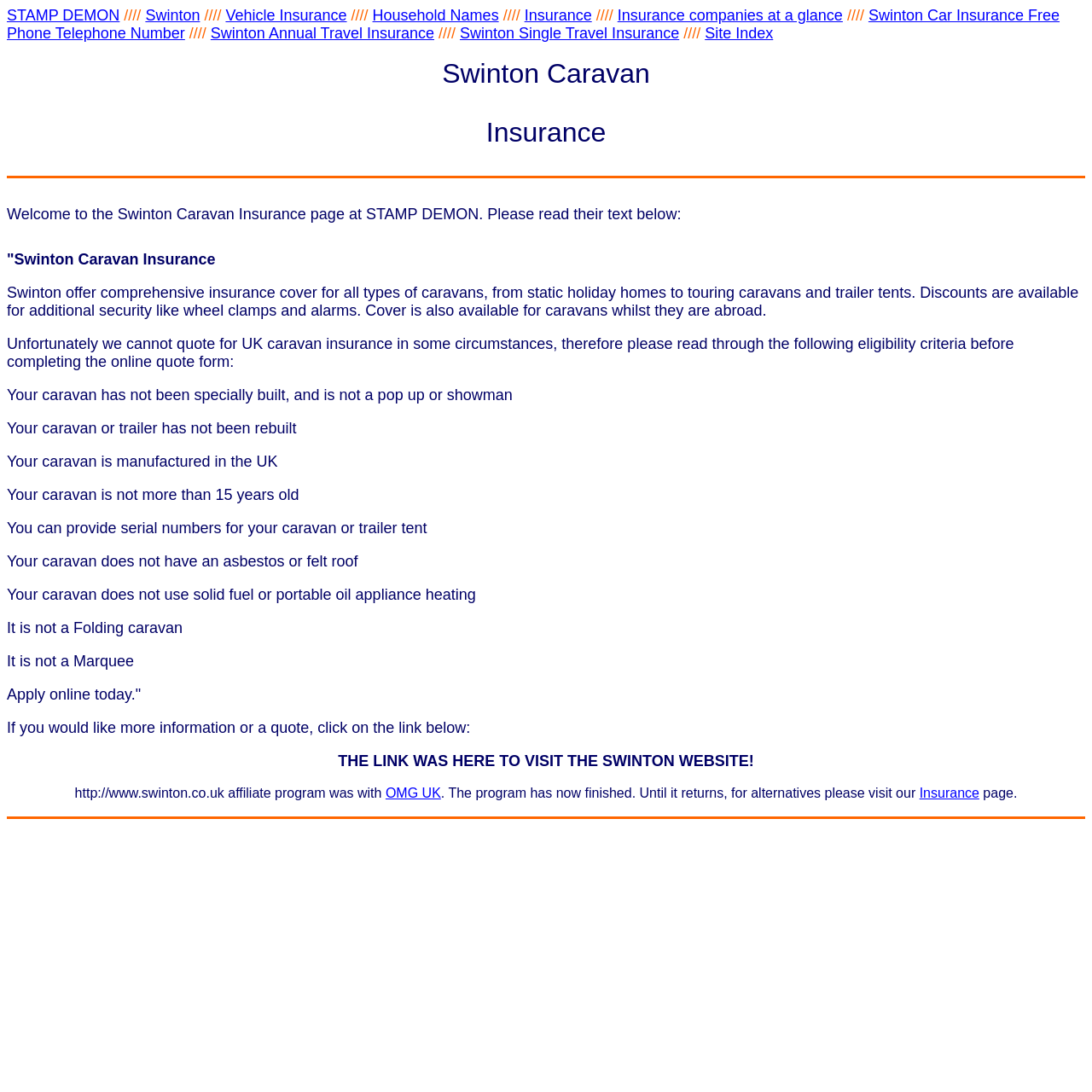Explain the contents of the webpage comprehensively.

The webpage is about Swinton Caravan Insurance, offering comprehensive insurance cover for various types of caravans. At the top, there are several links to other related pages, including "STAMP DEMON", "Swinton", "Vehicle Insurance", "Household Names", and "Insurance companies at a glance". 

Below these links, there is a horizontal separator, followed by a brief introduction to Swinton Caravan Insurance, which mentions that they offer comprehensive insurance cover for all types of caravans, with discounts available for additional security features. 

The introduction is followed by a list of eligibility criteria for getting a quote, which includes conditions such as the caravan not being specially built, not being rebuilt, being manufactured in the UK, and not being more than 15 years old. 

After the eligibility criteria, there is a call-to-action to apply online today. Below this, there is another section that provides more information about visiting the Swinton website, with a link to do so. 

At the very bottom of the page, there is another horizontal separator, followed by a note about the Swinton affiliate program, which is no longer available, and an alternative link to an insurance page.